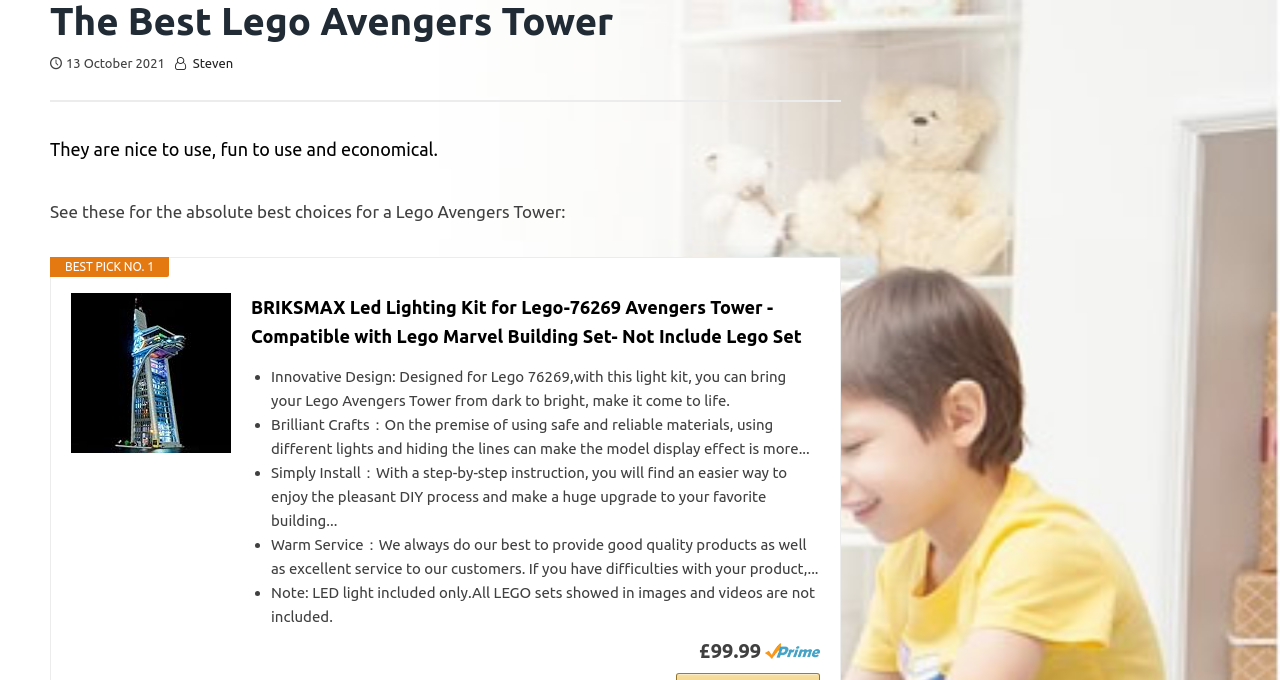Using the given description, provide the bounding box coordinates formatted as (top-left x, top-left y, bottom-right x, bottom-right y), with all values being floating point numbers between 0 and 1. Description: 13 October 202113 October 2021

[0.052, 0.083, 0.129, 0.103]